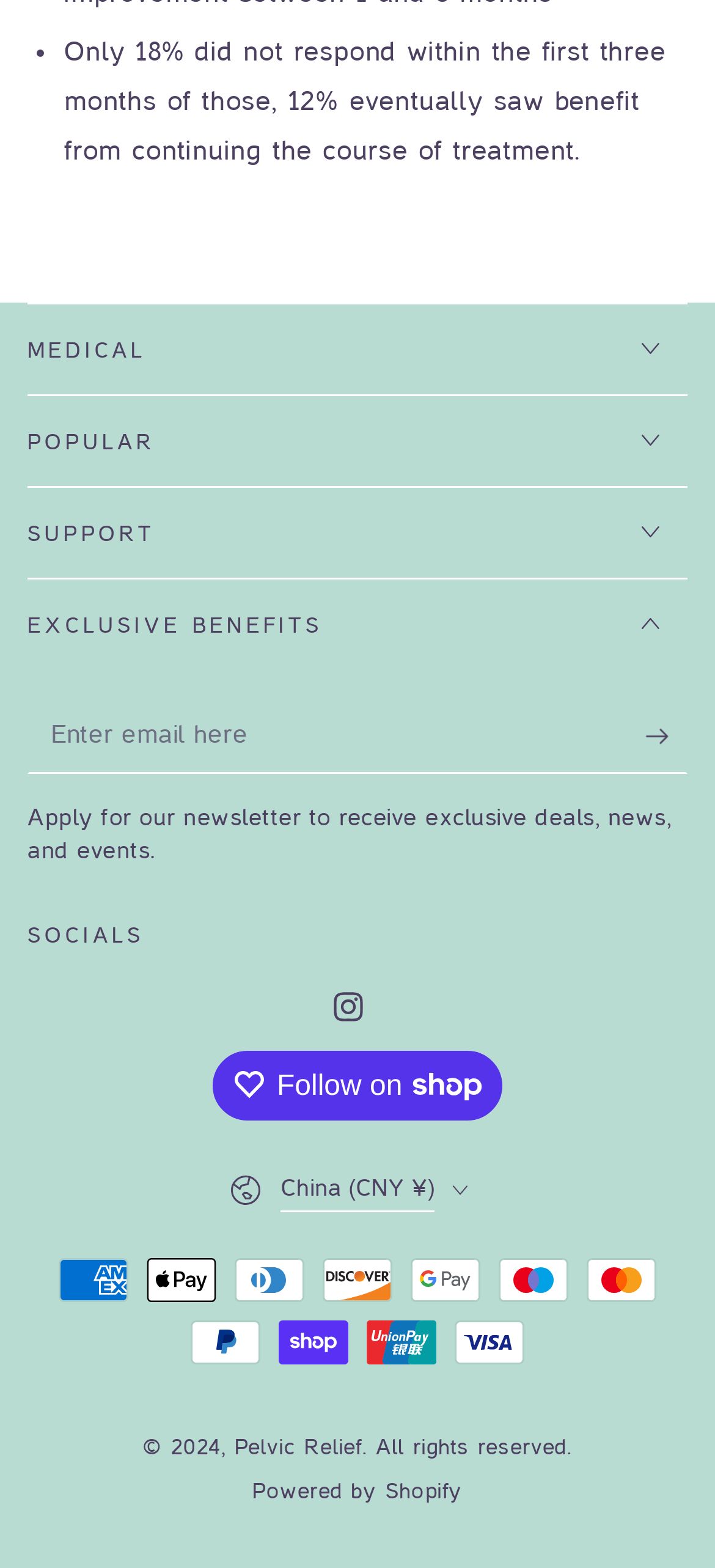Answer the following inquiry with a single word or phrase:
What is the country/region selected by default?

China